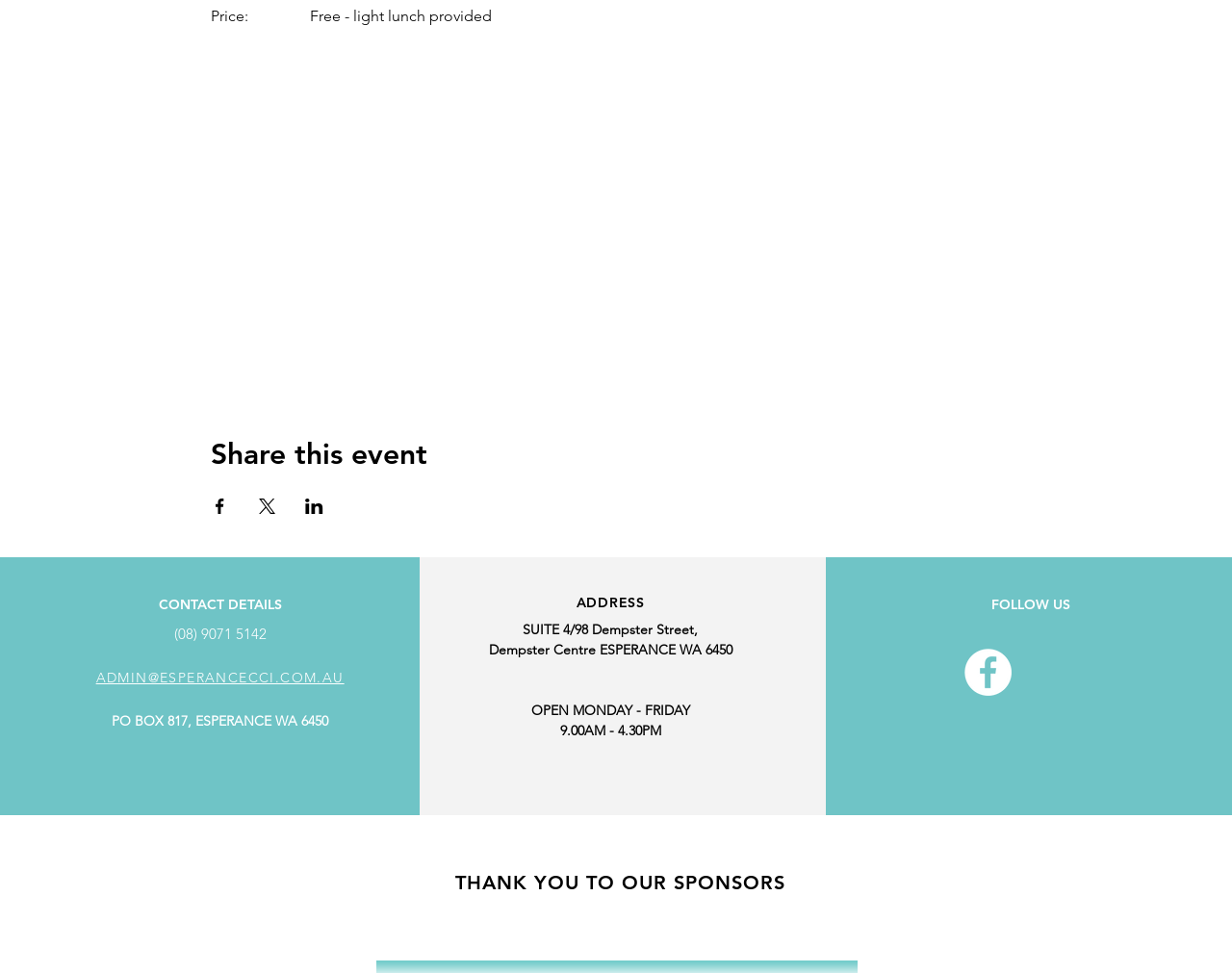What is the address of ECCI?
Please use the image to provide an in-depth answer to the question.

The address of ECCI is mentioned in the StaticText elements with the text 'ADDRESS', 'SUITE 4/98 Dempster Street,', and 'Dempster Centre ESPERANCE WA 6450' at the bottom of the webpage, indicating that the address is Suite 4/98 Dempster Street, Dempster Centre, Esperance, WA 6450.